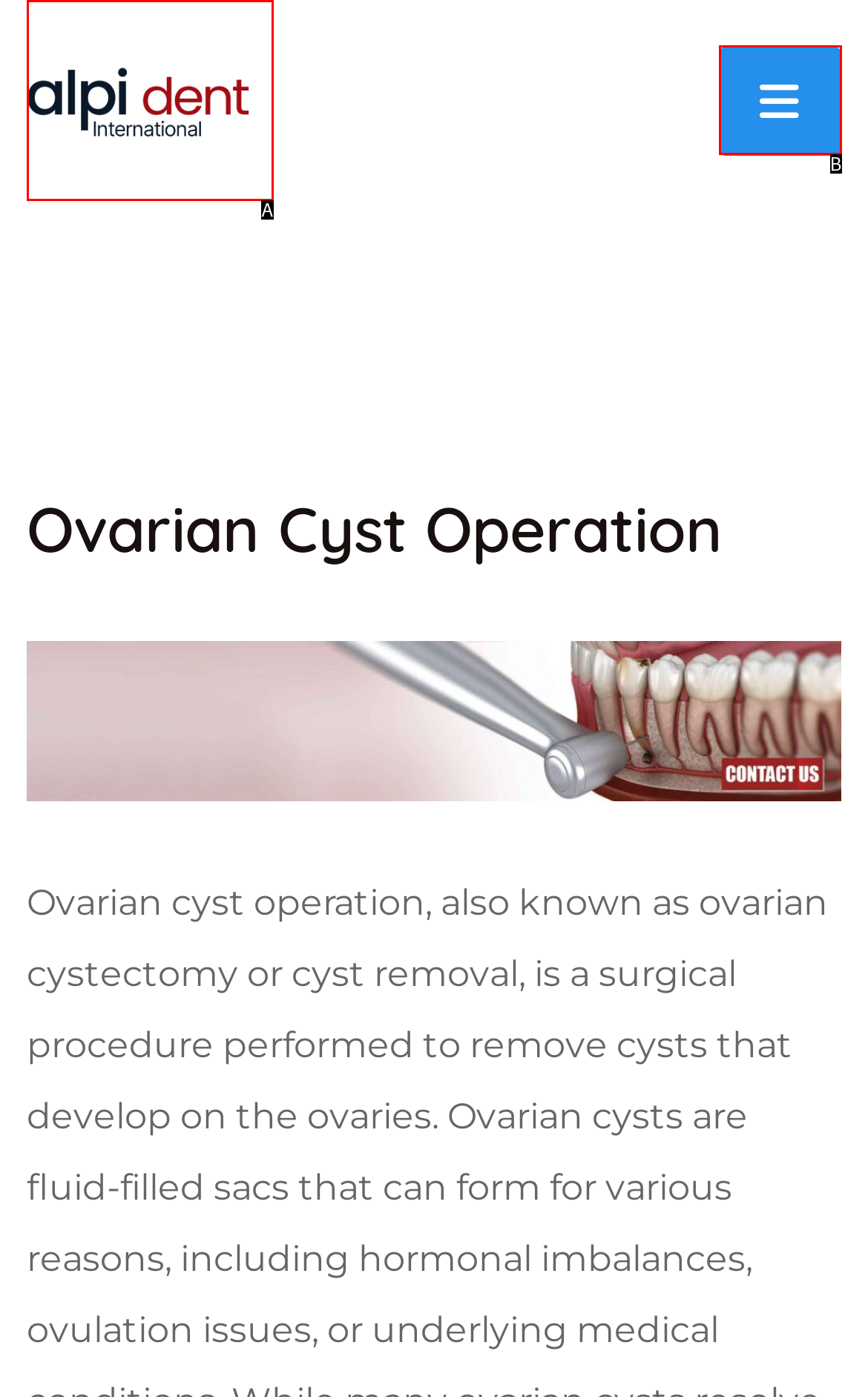Please provide the letter of the UI element that best fits the following description: alt="medicate"
Respond with the letter from the given choices only.

A